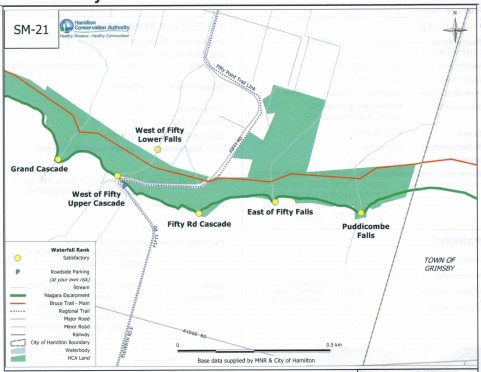Refer to the image and provide an in-depth answer to the question: 
What is the purpose of the map?

The overall layout of the map offers a comprehensive guide for visitors looking to explore these natural attractions, providing information on the location and surrounding features of the waterfalls, as well as key landmarks and points of interest related to accessing the site.